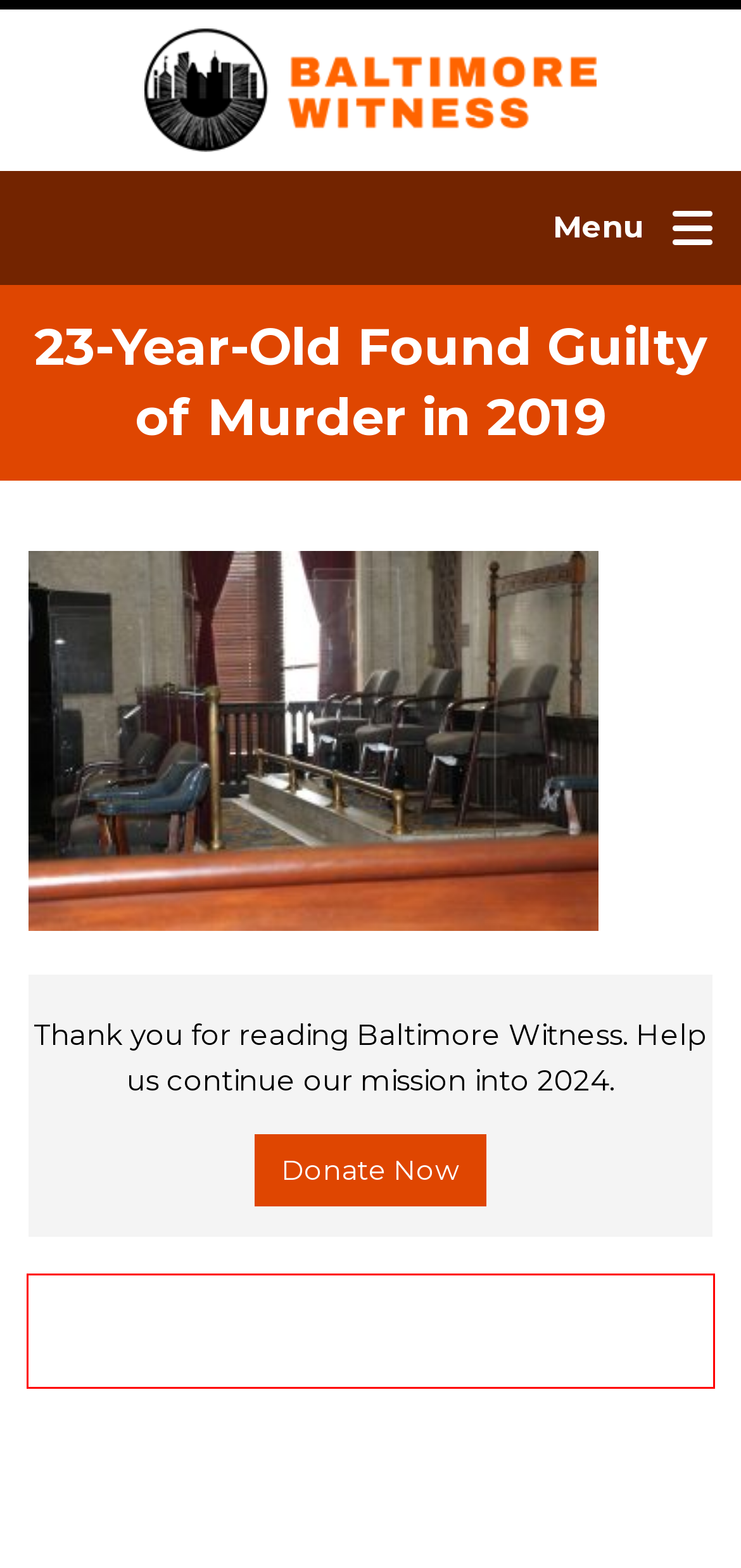Given a screenshot of a webpage containing a red rectangle bounding box, extract and provide the text content found within the red bounding box.

By Cynthia Eapen [former] - November 29, 2021 Court | Daily Stories | Featured | Shooting | Suspects | Victims |